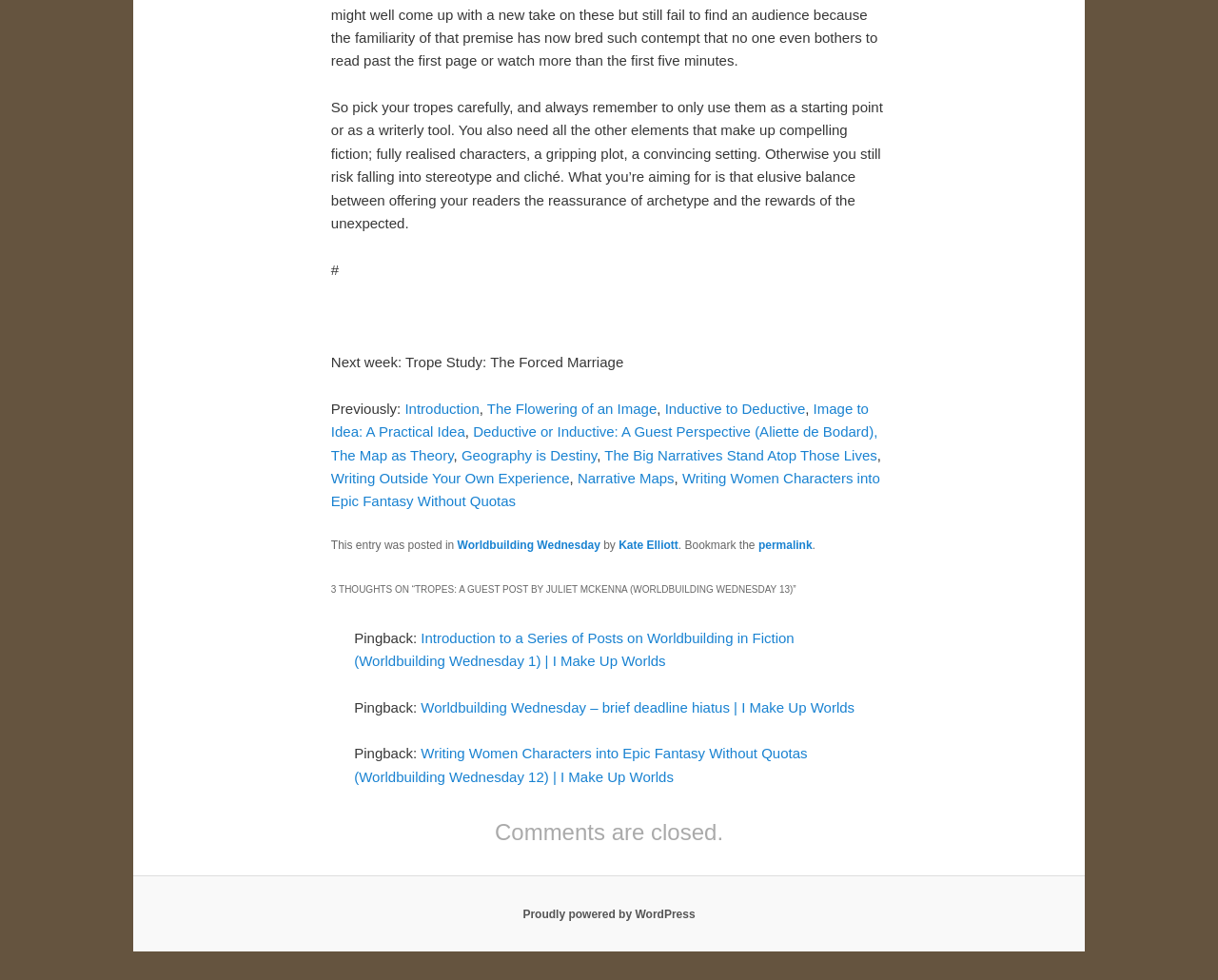What is the topic of the guest post?
Please answer the question as detailed as possible based on the image.

The topic of the guest post is 'Tropes' as mentioned in the title '3 THOUGHTS ON “TROPES: A GUEST POST BY JULIET MCKENNA (WORLDBUILDING WEDNESDAY 13)”'.